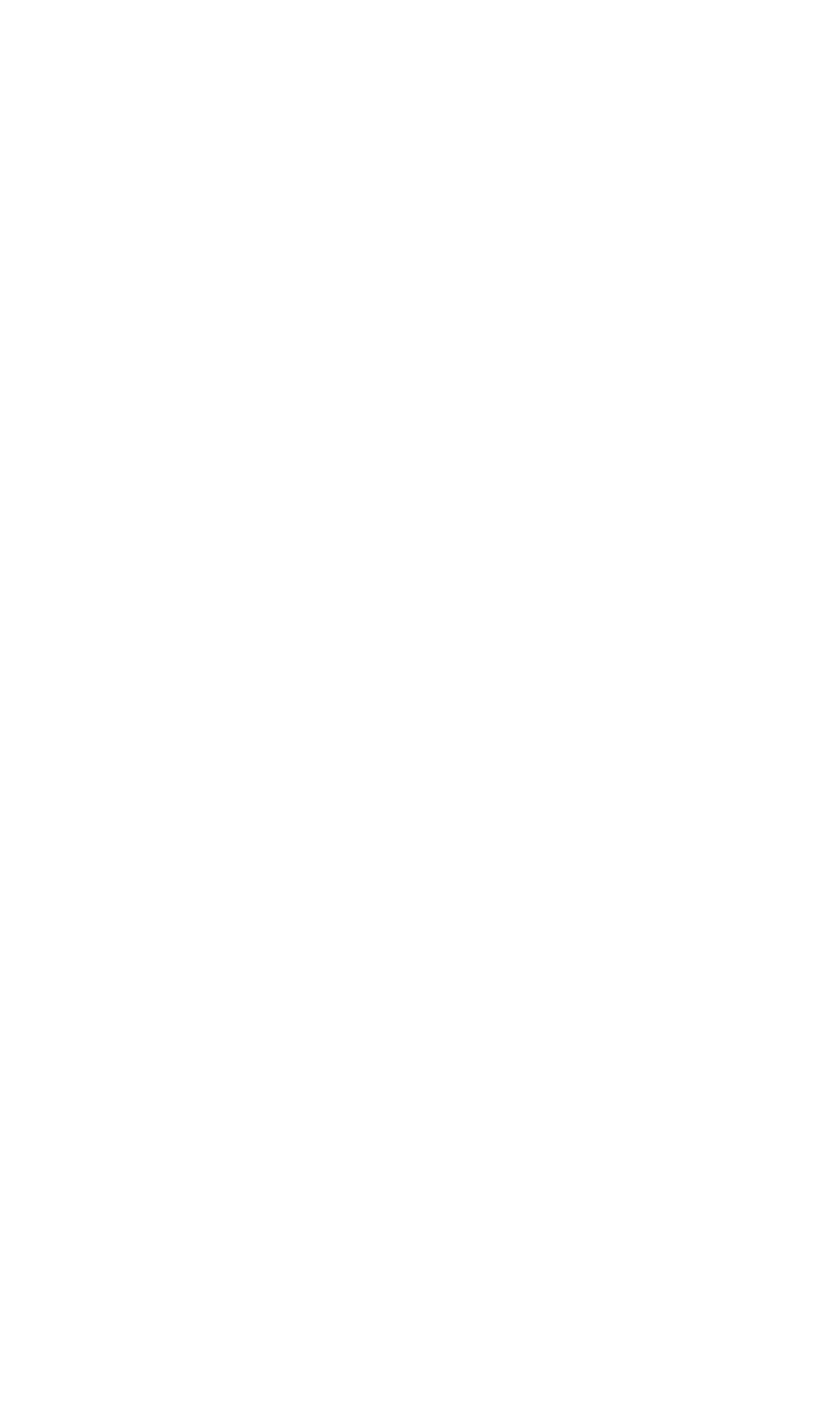Determine the bounding box coordinates for the element that should be clicked to follow this instruction: "View 'Artificial Intelligence' items". The coordinates should be given as four float numbers between 0 and 1, in the format [left, top, right, bottom].

[0.115, 0.242, 0.692, 0.302]